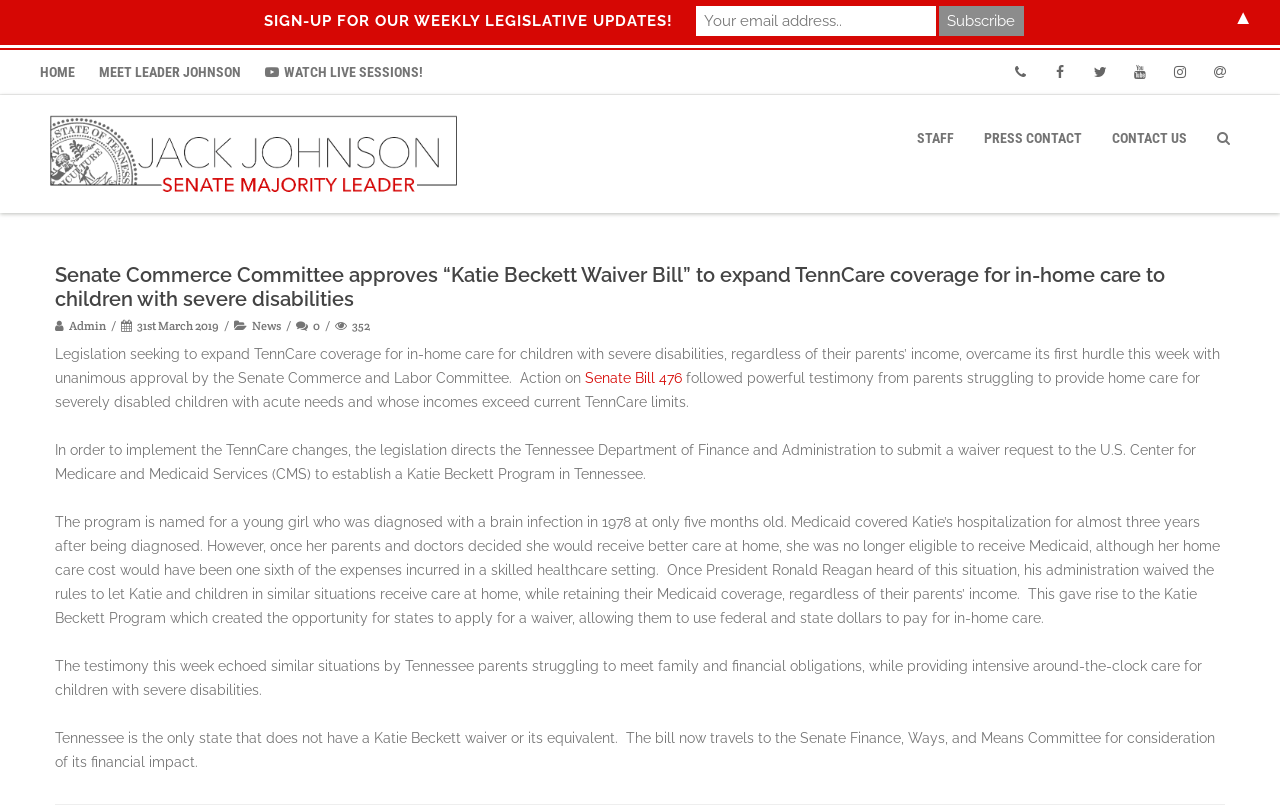What is the primary heading on this webpage?

Senate Commerce Committee approves “Katie Beckett Waiver Bill” to expand TennCare coverage for in-home care to children with severe disabilities